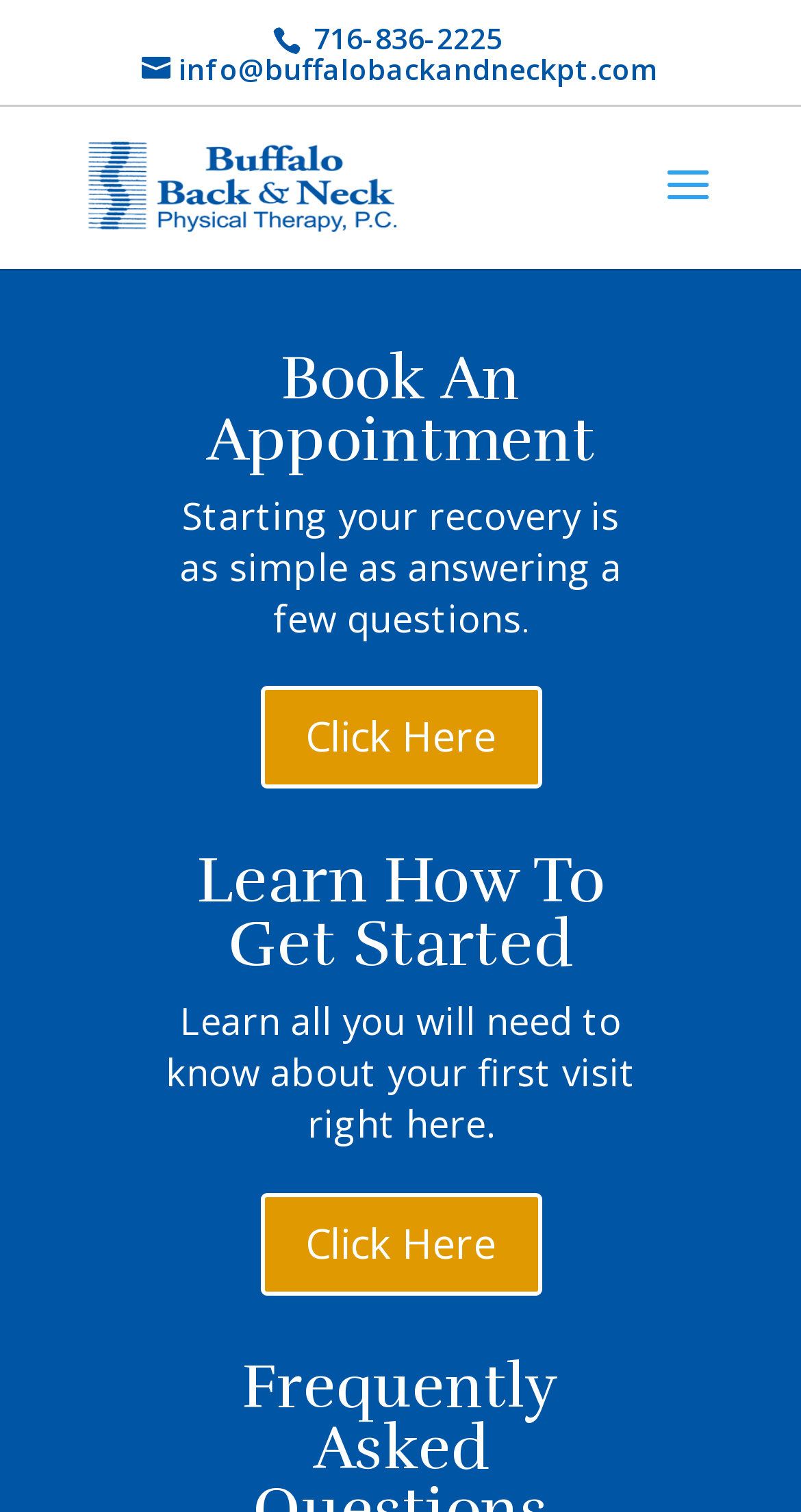Describe all significant elements and features of the webpage.

The webpage is about back pain, specifically the symptoms and treatment of back pain, as indicated by the title "Symptoms and Treatment of Back Pain - Buffalo Back and Neck PT". 

At the top of the page, there is a phone number "716-836-2225" and an email address "info@buffalobackandneckpt.com" on the left side, and a logo of "Buffalo Back and Neck PT" on the right side. Below the logo, there is a search bar with a placeholder text "Search for:".

In the middle of the page, there is a section with a heading "Book An Appointment" and a brief description "Starting your recovery is as simple as answering a few questions". Below this section, there is a call-to-action button "Click Here 5" and another heading "Learn How To Get Started" with a description "Learn all you will need to know about your first visit right here.".

On the right side of the page, there is a section with a heading "Share This" and a brief description "Share this post with your friends!". Below this section, there are two social media links, one for Facebook and one for Twitter.

There are a total of 3 links to "Click Here 5", 2 social media links, and 1 logo image on the page.